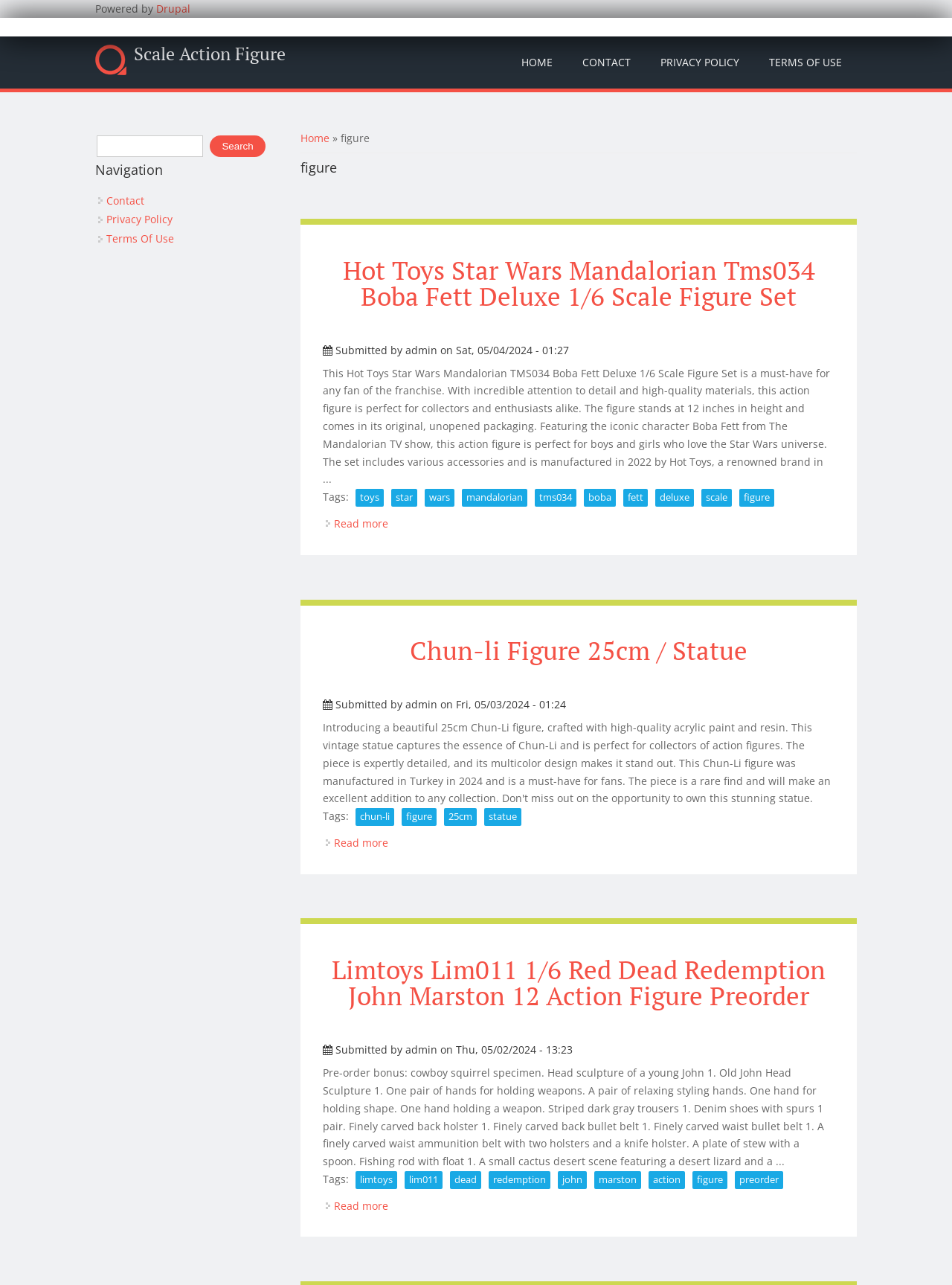Pinpoint the bounding box coordinates of the element that must be clicked to accomplish the following instruction: "Search for something". The coordinates should be in the format of four float numbers between 0 and 1, i.e., [left, top, right, bottom].

[0.102, 0.105, 0.214, 0.122]